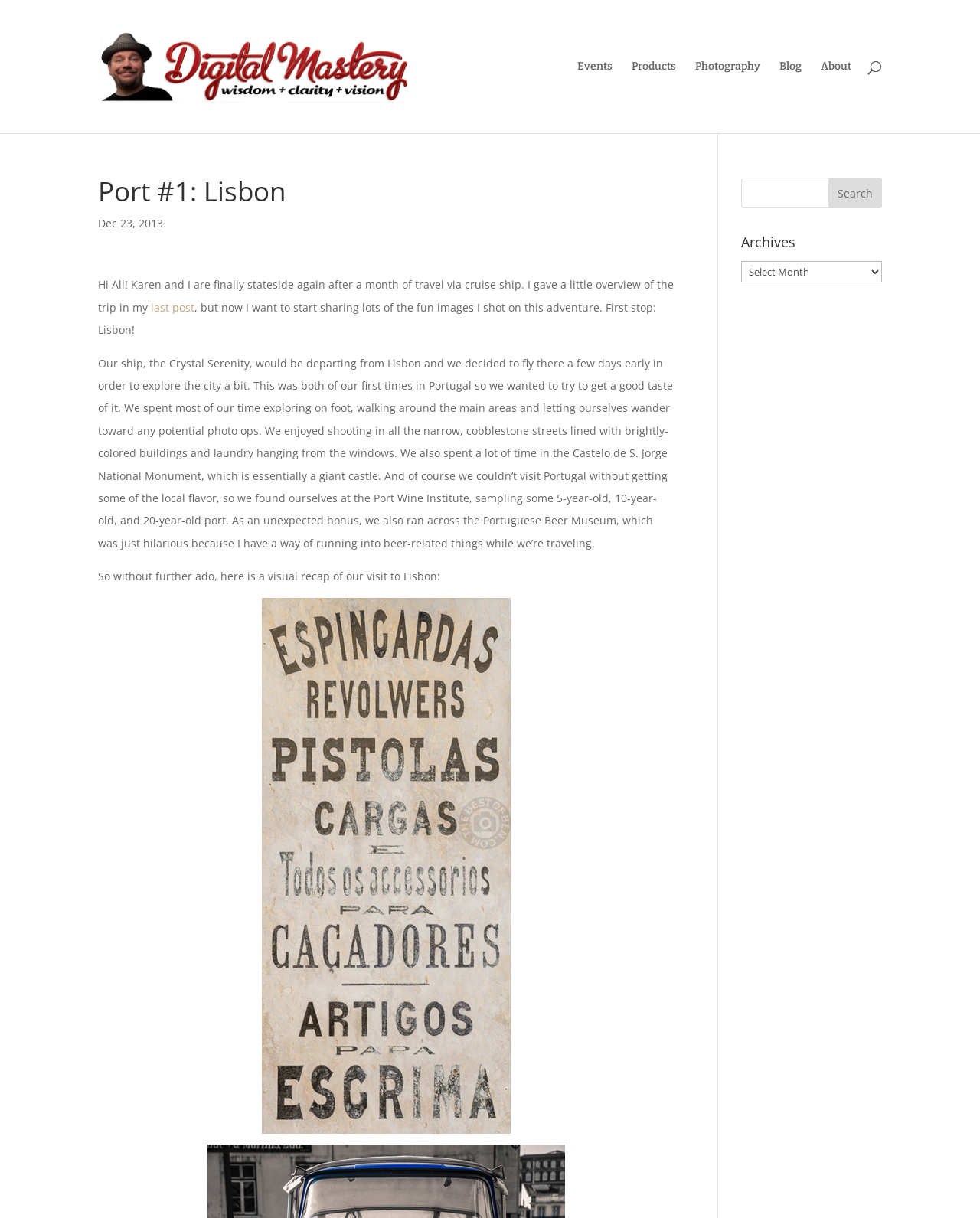Determine the bounding box coordinates of the region I should click to achieve the following instruction: "Search for something". Ensure the bounding box coordinates are four float numbers between 0 and 1, i.e., [left, top, right, bottom].

[0.1, 0.0, 0.9, 0.001]